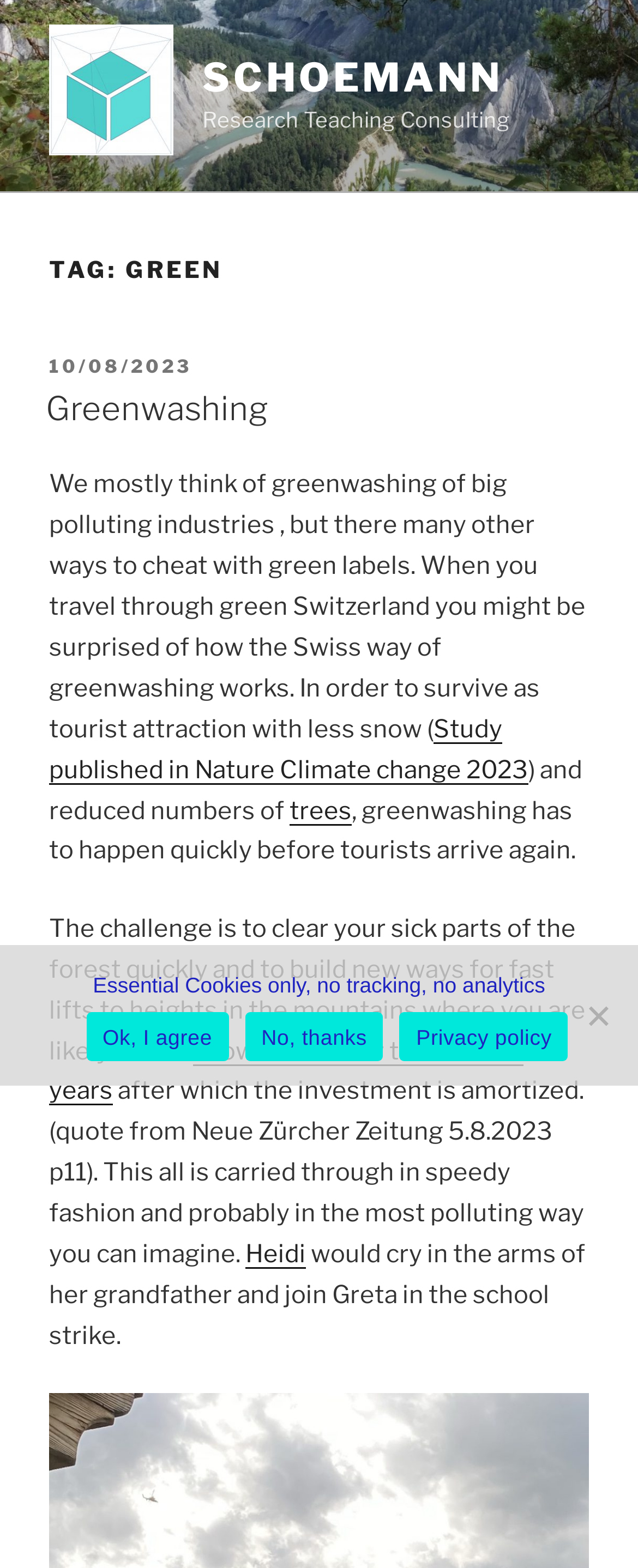Please answer the following question using a single word or phrase: 
What is the name of the character mentioned in the article?

Heidi